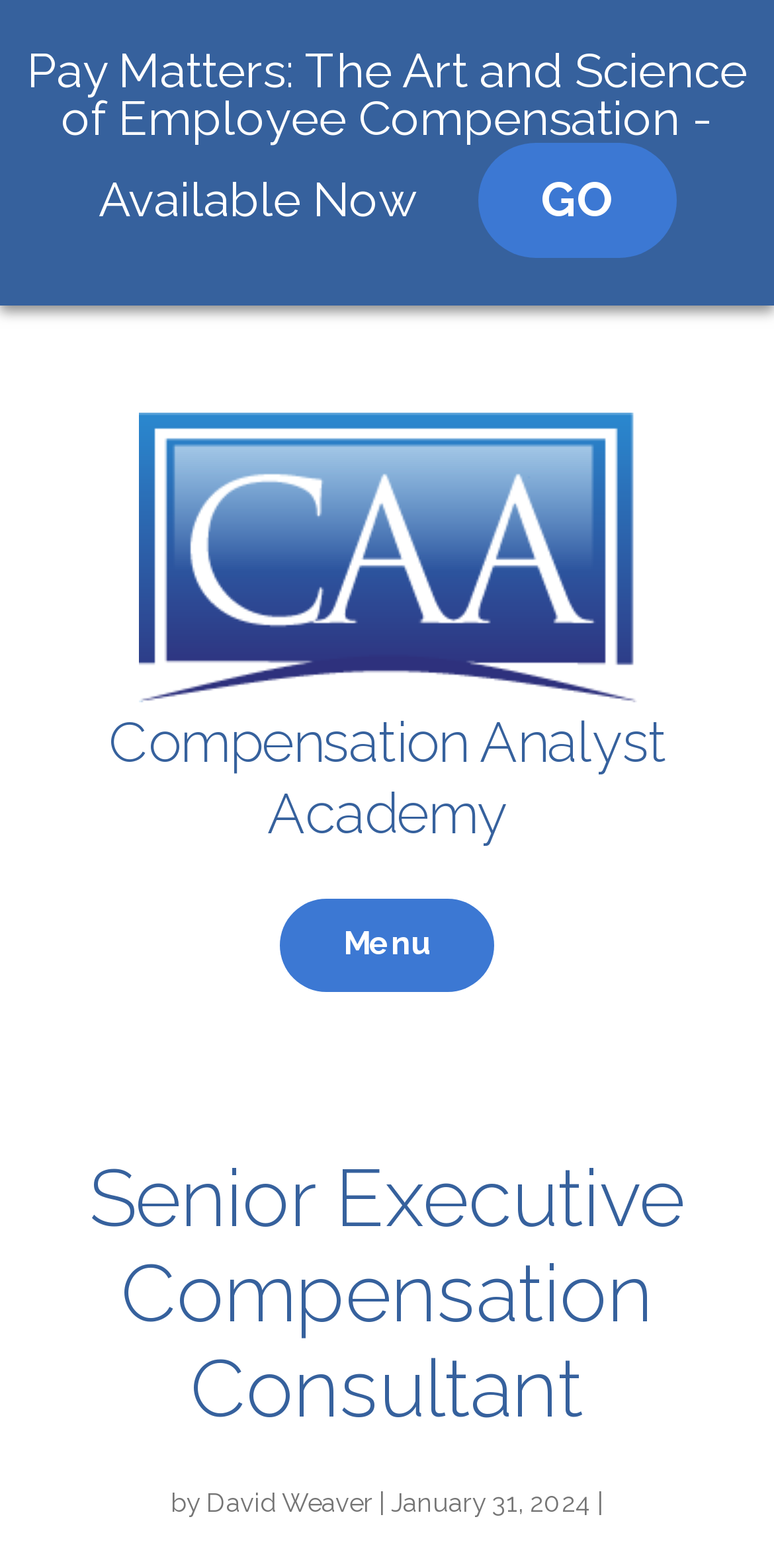Can you locate the main headline on this webpage and provide its text content?

Compensation Analyst Academy